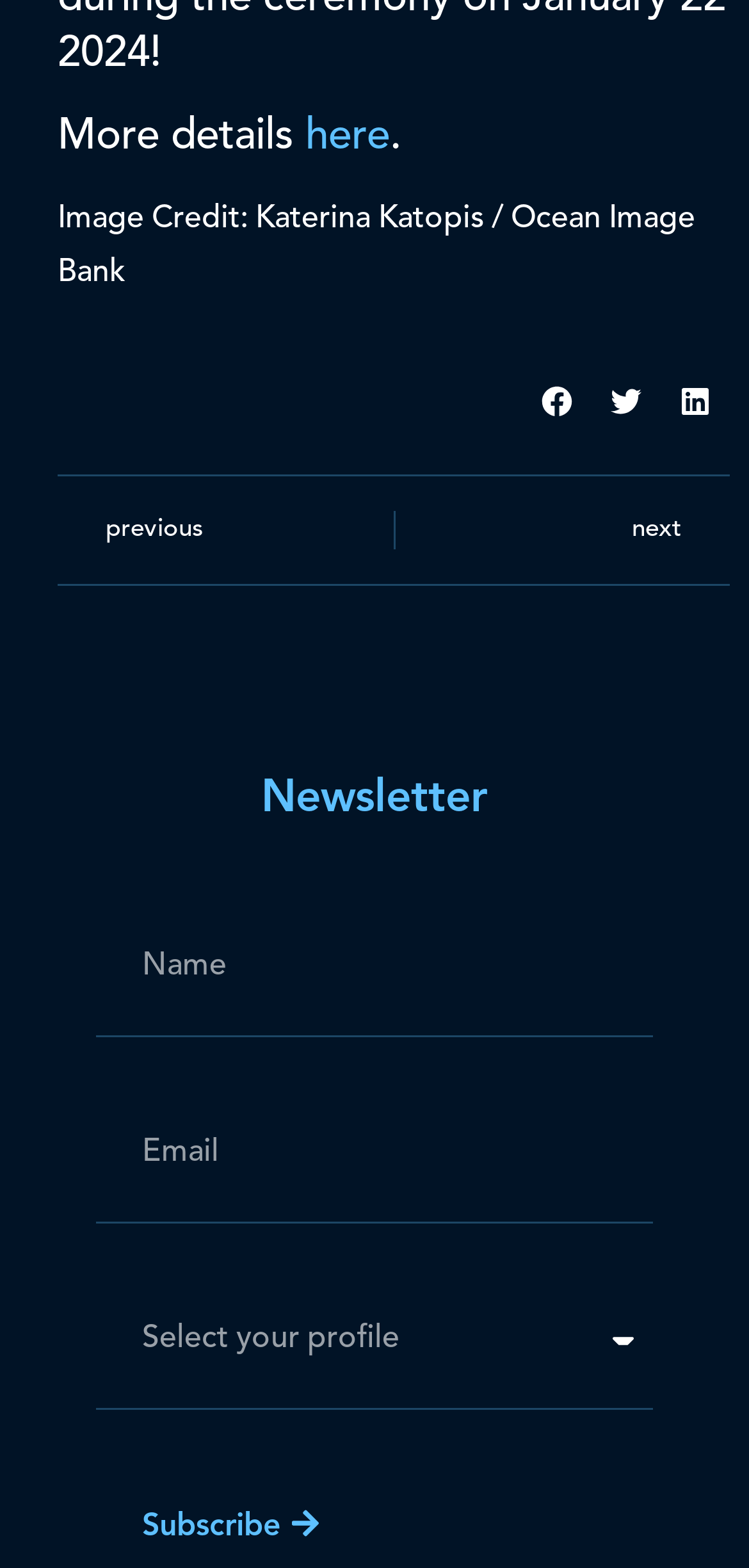Identify the bounding box of the UI element described as follows: "parent_node: Name name="form_fields[name]" placeholder="Name"". Provide the coordinates as four float numbers in the range of 0 to 1 [left, top, right, bottom].

[0.128, 0.573, 0.872, 0.661]